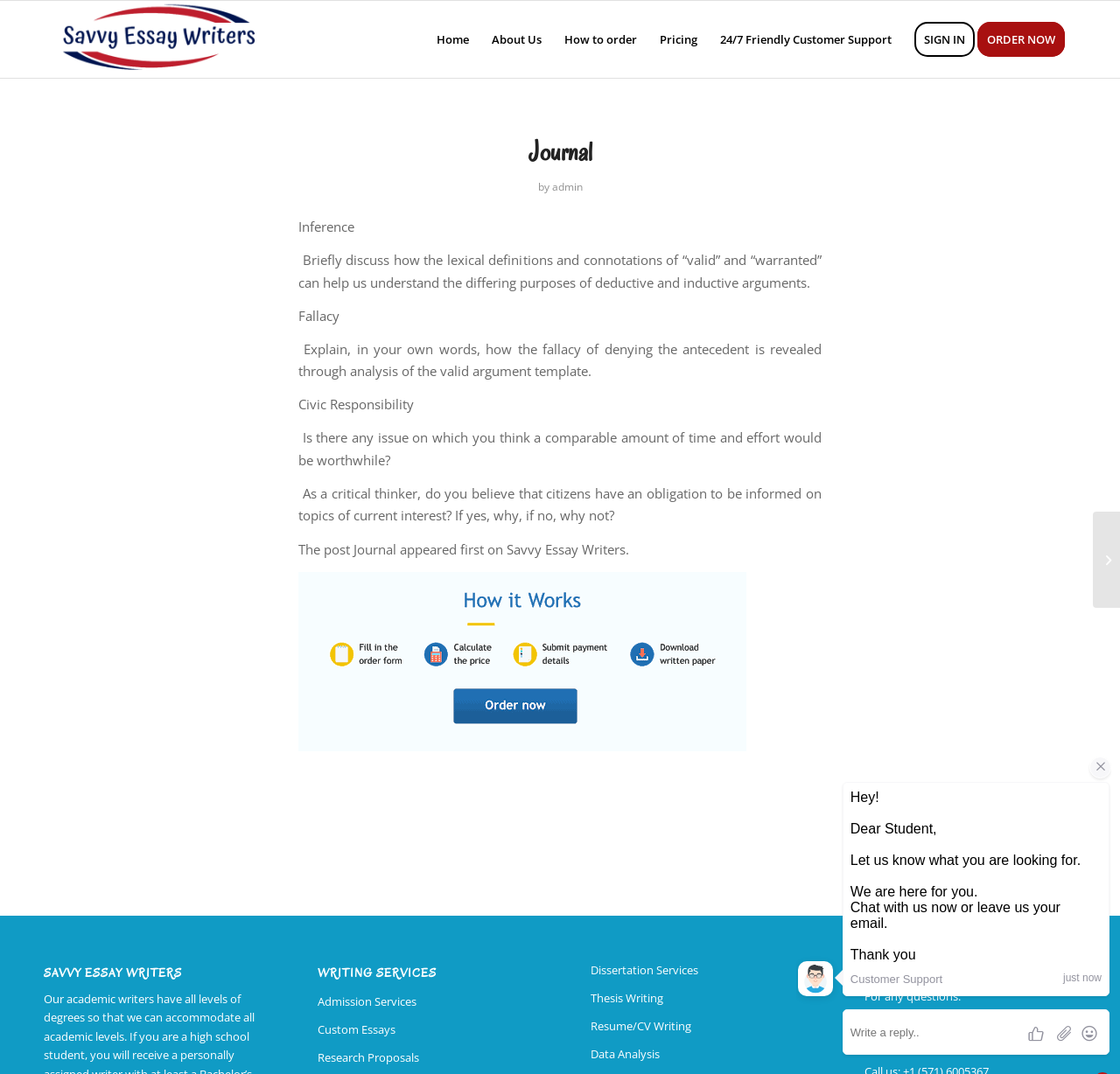Could you locate the bounding box coordinates for the section that should be clicked to accomplish this task: "Click on the 'Home' menu item".

[0.38, 0.001, 0.429, 0.072]